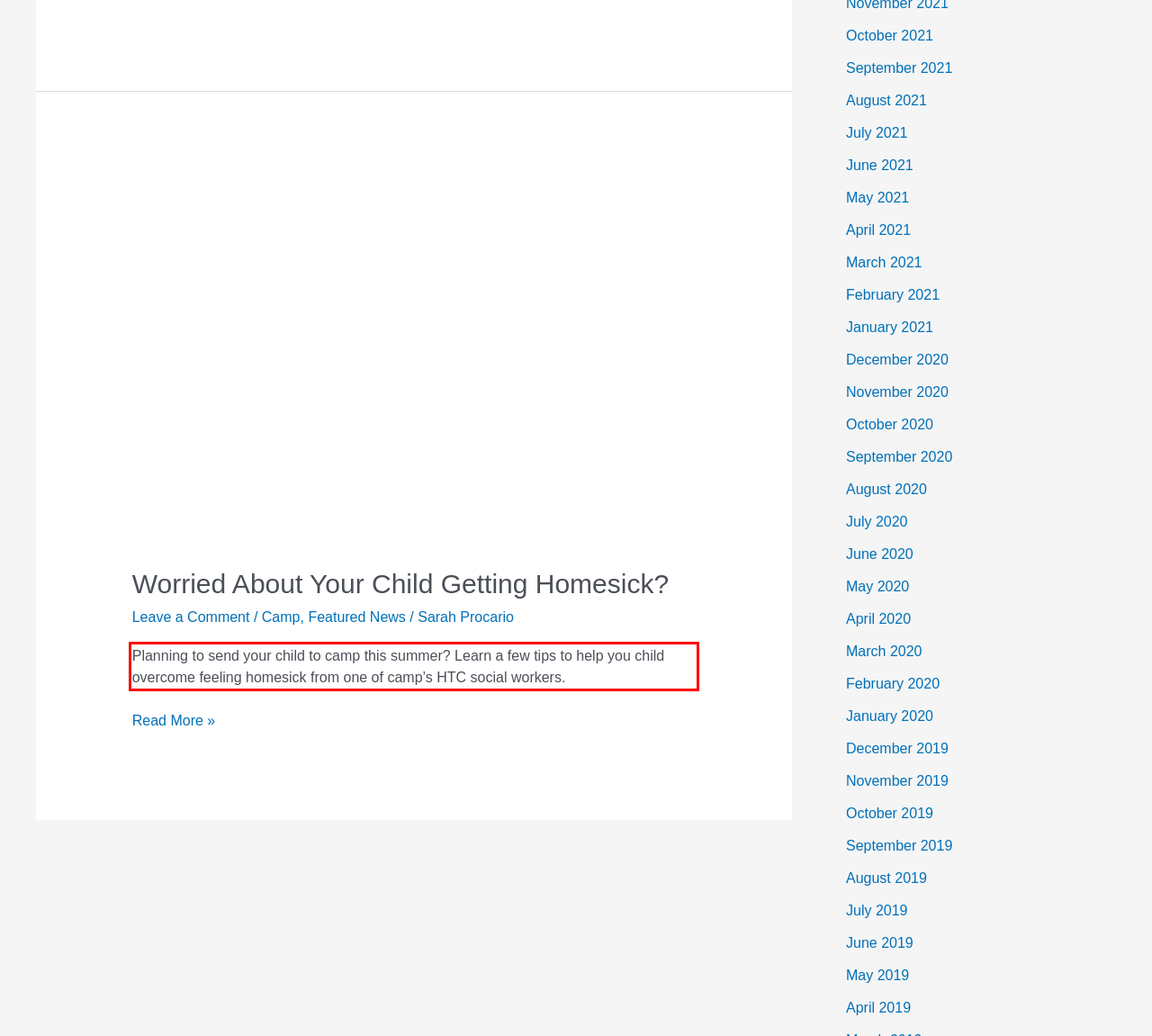You have a screenshot of a webpage where a UI element is enclosed in a red rectangle. Perform OCR to capture the text inside this red rectangle.

Planning to send your child to camp this summer? Learn a few tips to help you child overcome feeling homesick from one of camp’s HTC social workers.